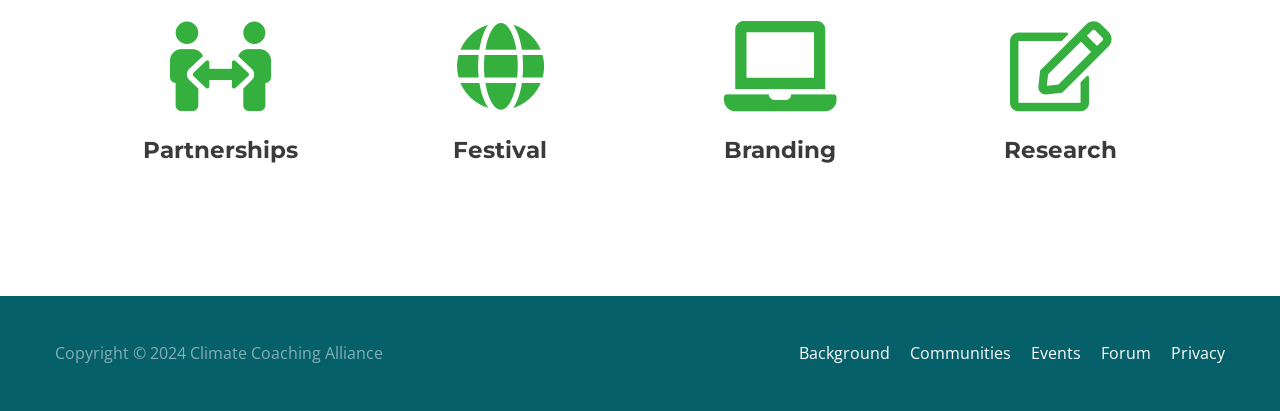Determine the bounding box coordinates of the clickable element to complete this instruction: "Click on Background". Provide the coordinates in the format of four float numbers between 0 and 1, [left, top, right, bottom].

[0.612, 0.831, 0.695, 0.885]